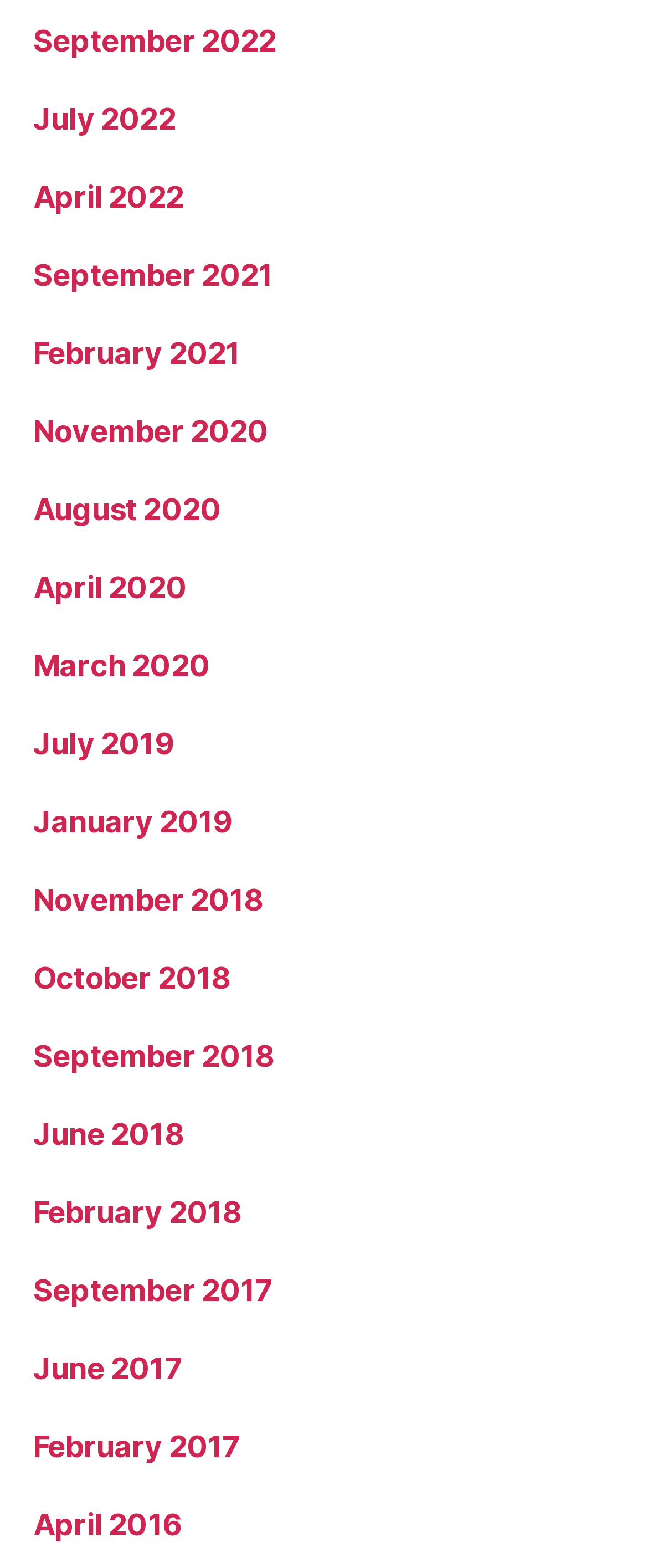What is the most recent month listed?
Make sure to answer the question with a detailed and comprehensive explanation.

By examining the list of links, I found that the most recent month listed is September 2022, which is the first link in the list.